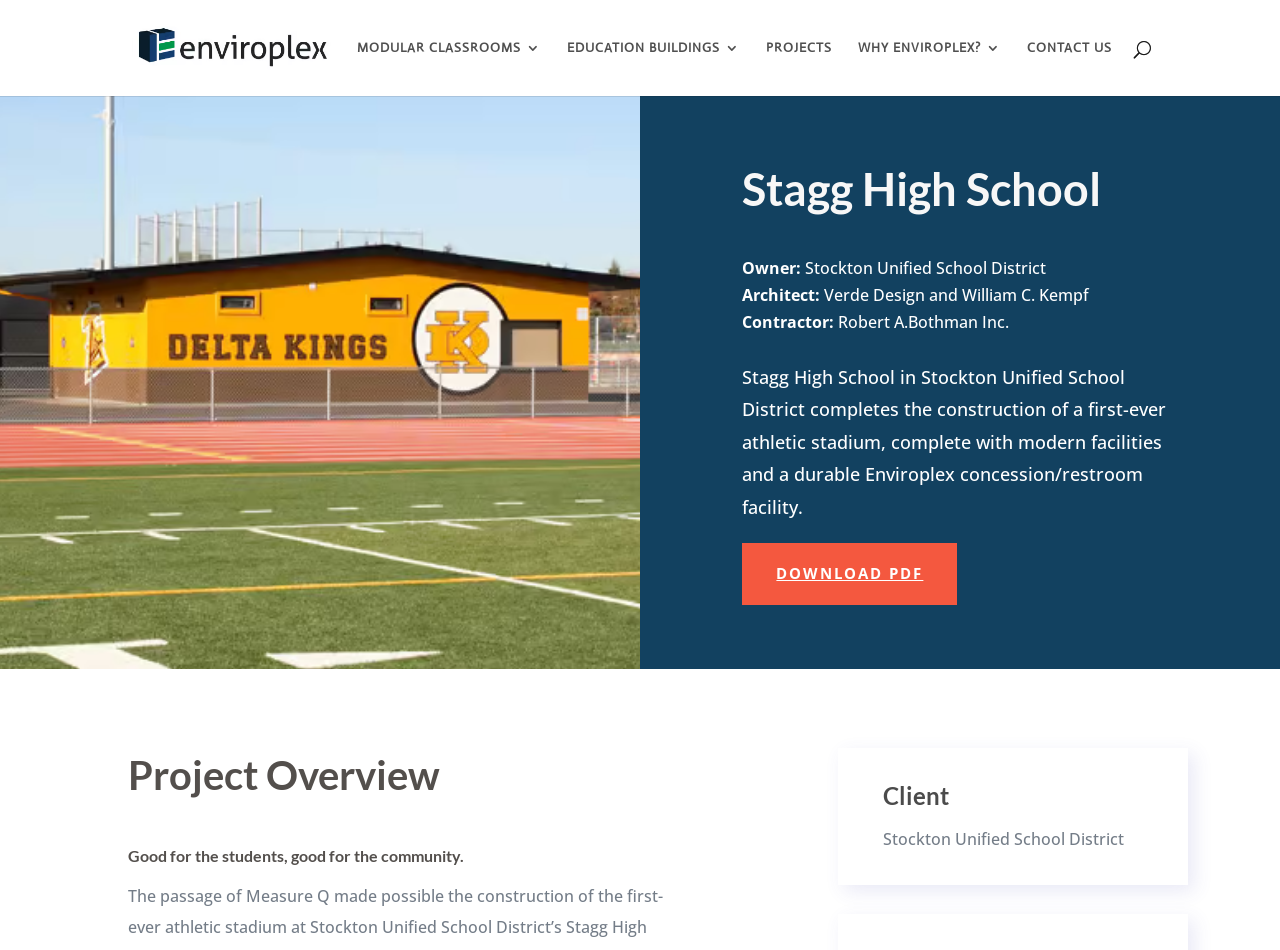Give a concise answer of one word or phrase to the question: 
What can be downloaded from the webpage?

PDF